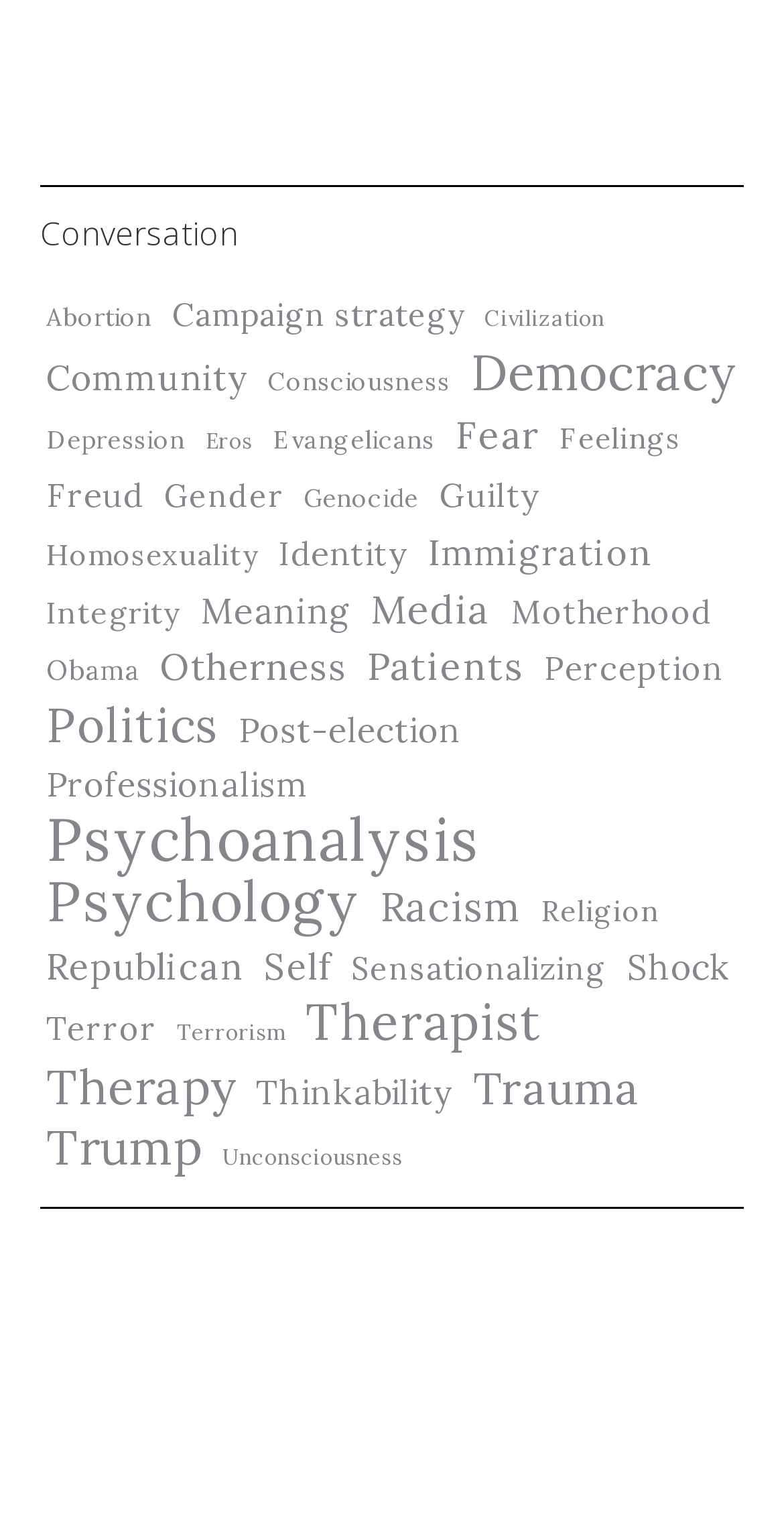Give a one-word or one-phrase response to the question:
How many links are on this webpage?

554